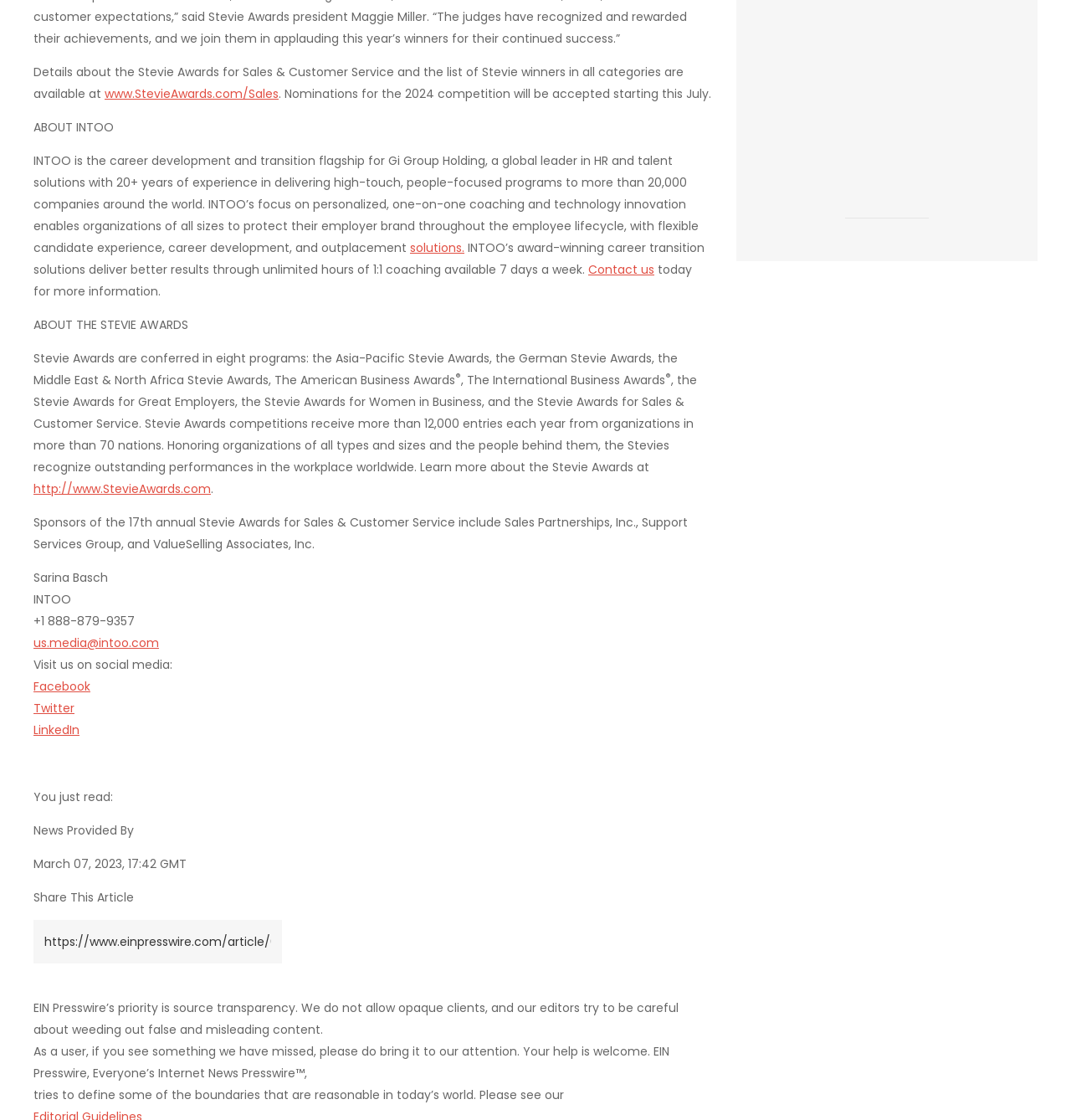Can you identify the bounding box coordinates of the clickable region needed to carry out this instruction: 'Follow INTOO on LinkedIn'? The coordinates should be four float numbers within the range of 0 to 1, stated as [left, top, right, bottom].

[0.031, 0.644, 0.074, 0.659]